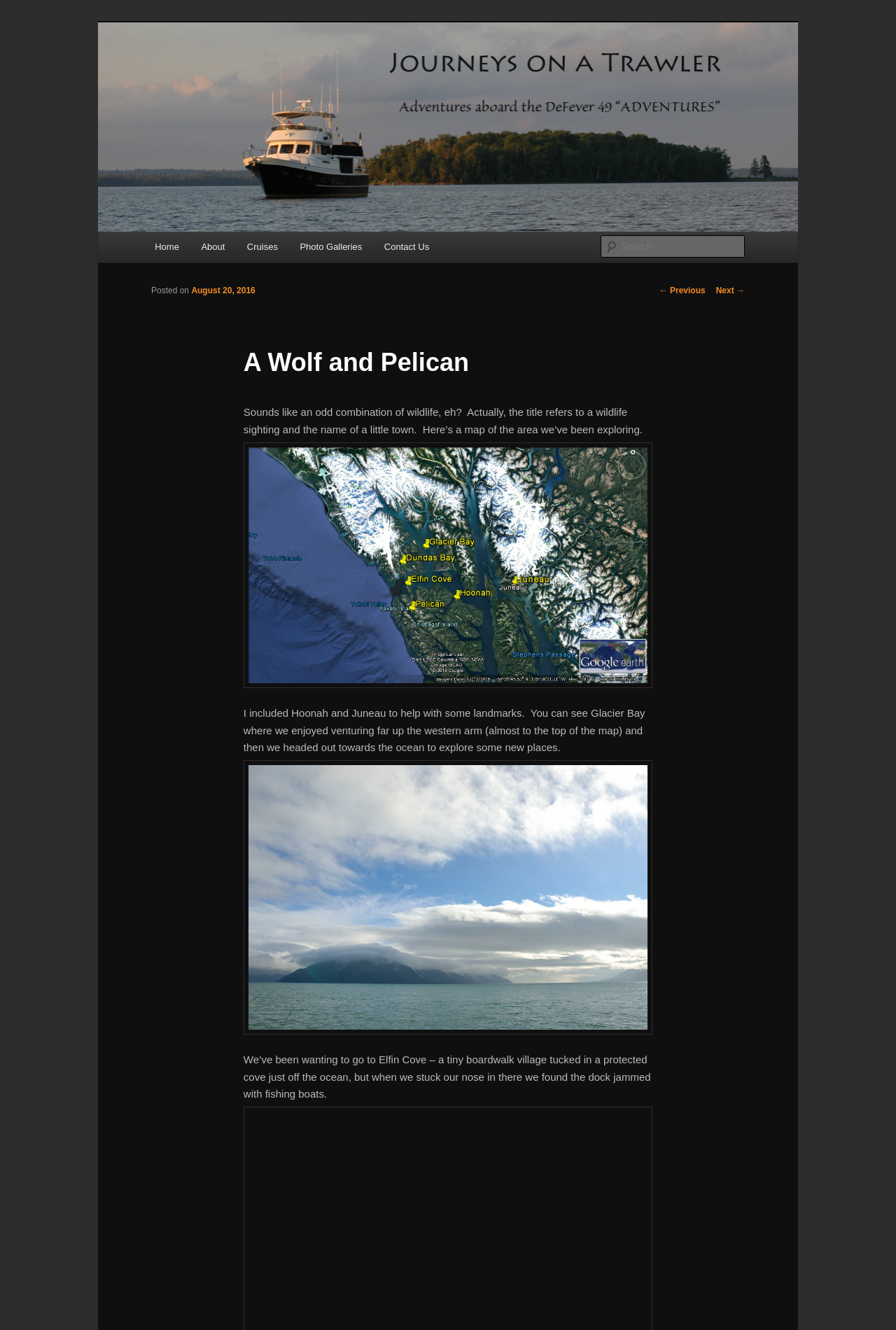What is the location of Elfin Cove?
Please provide a single word or phrase as the answer based on the screenshot.

A protected cove off the ocean